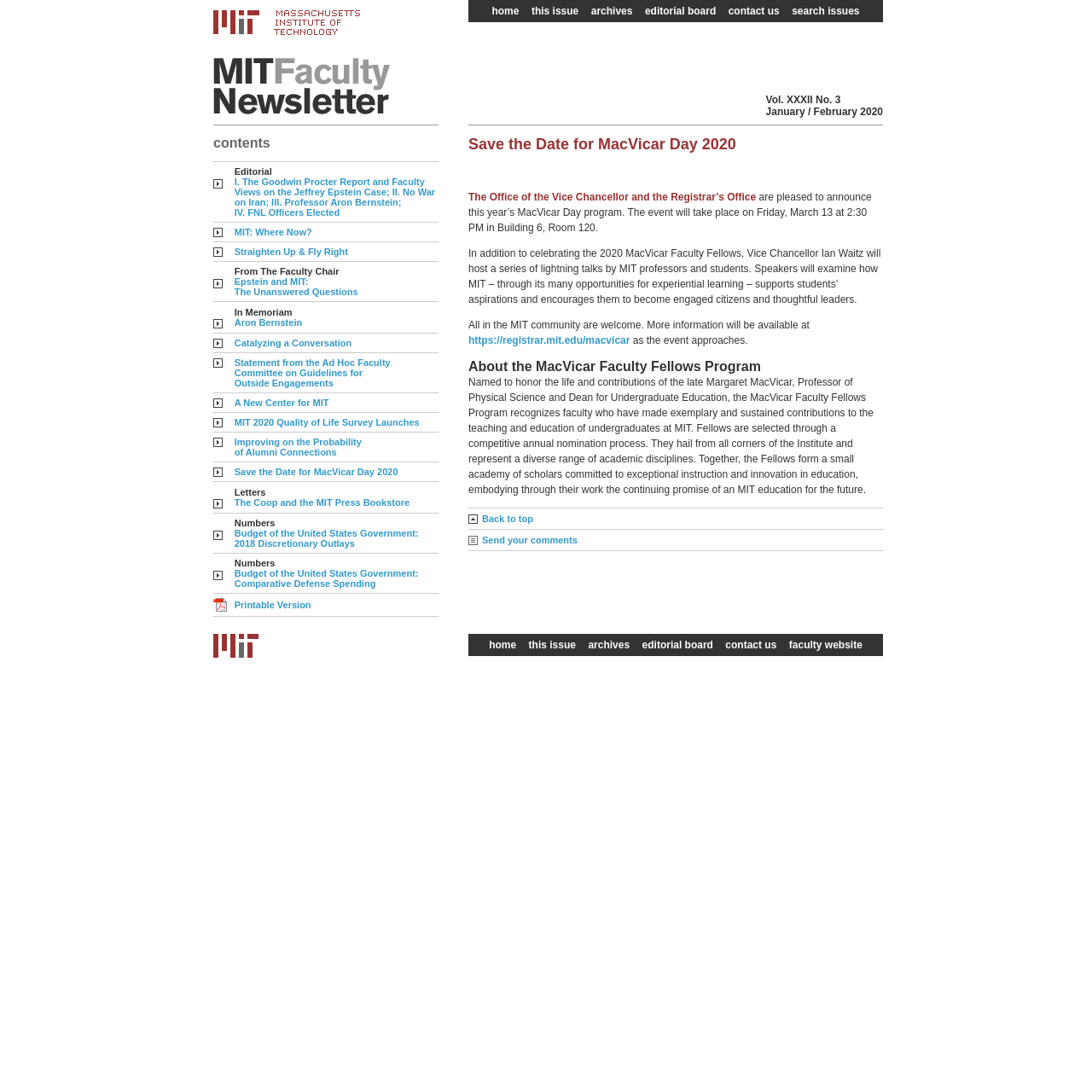Describe all the visual and textual components of the webpage comprehensively.

This webpage appears to be a newsletter or publication from MIT, specifically the Faculty Newsletter. At the top, there is a header section with a logo and navigation links, including "home", "this issue", "archives", "editorial board", "contact us", and "search issues". Below this, there is a banner with the title "MIT Faculty Newsletter" and a volume and issue number.

The main content of the page is divided into sections, with headings and links to various articles and stories. The first section is titled "contents" and lists several articles, including "Editorial", "MIT: Where Now?", "Straighten Up & Fly Right", and others. Each article has a brief summary or title, and some have links to read more.

The layout of the page is organized, with clear headings and sections, and the use of tables and grid cells to structure the content. There are no images on the page, aside from the MIT logo at the top. The overall design is simple and easy to navigate, with a focus on presenting the content in a clear and readable manner.